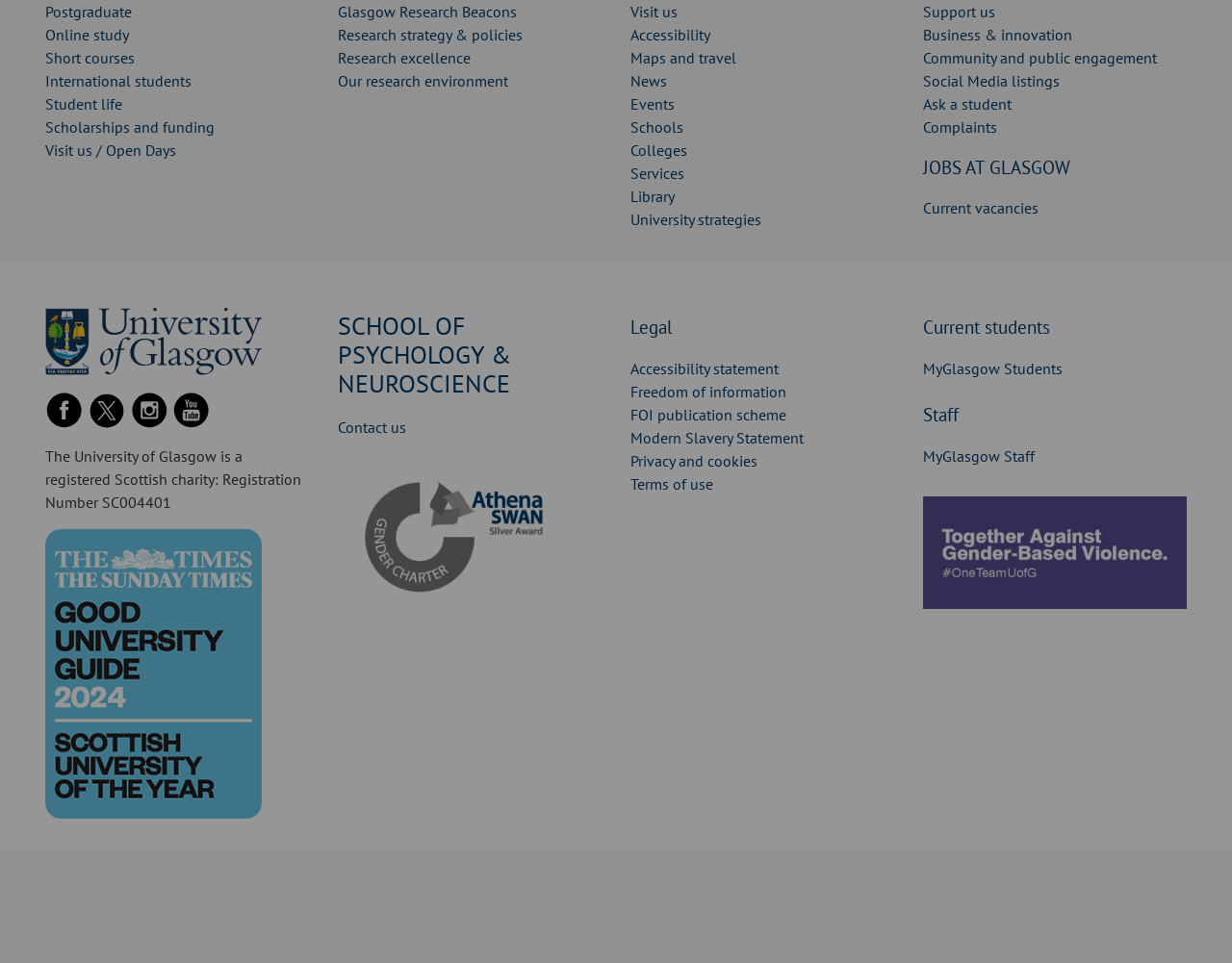What is the name of the award listed at the bottom of the webpage?
Kindly offer a comprehensive and detailed response to the question.

I found the answer by looking at the link at the bottom of the webpage which states 'University of the Year 2024'.